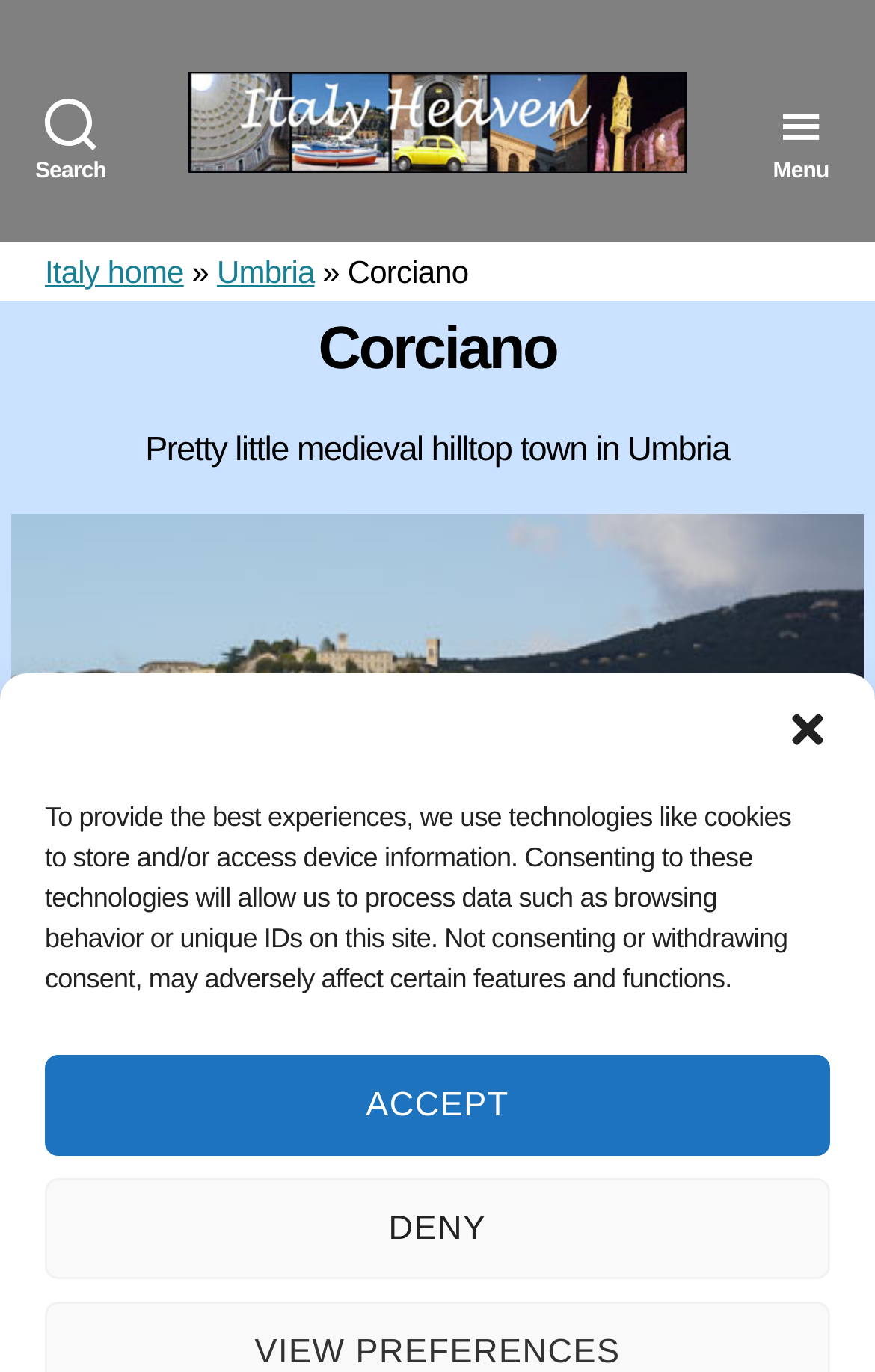Calculate the bounding box coordinates for the UI element based on the following description: "Terms & Conditions". Ensure the coordinates are four float numbers between 0 and 1, i.e., [left, top, right, bottom].

None